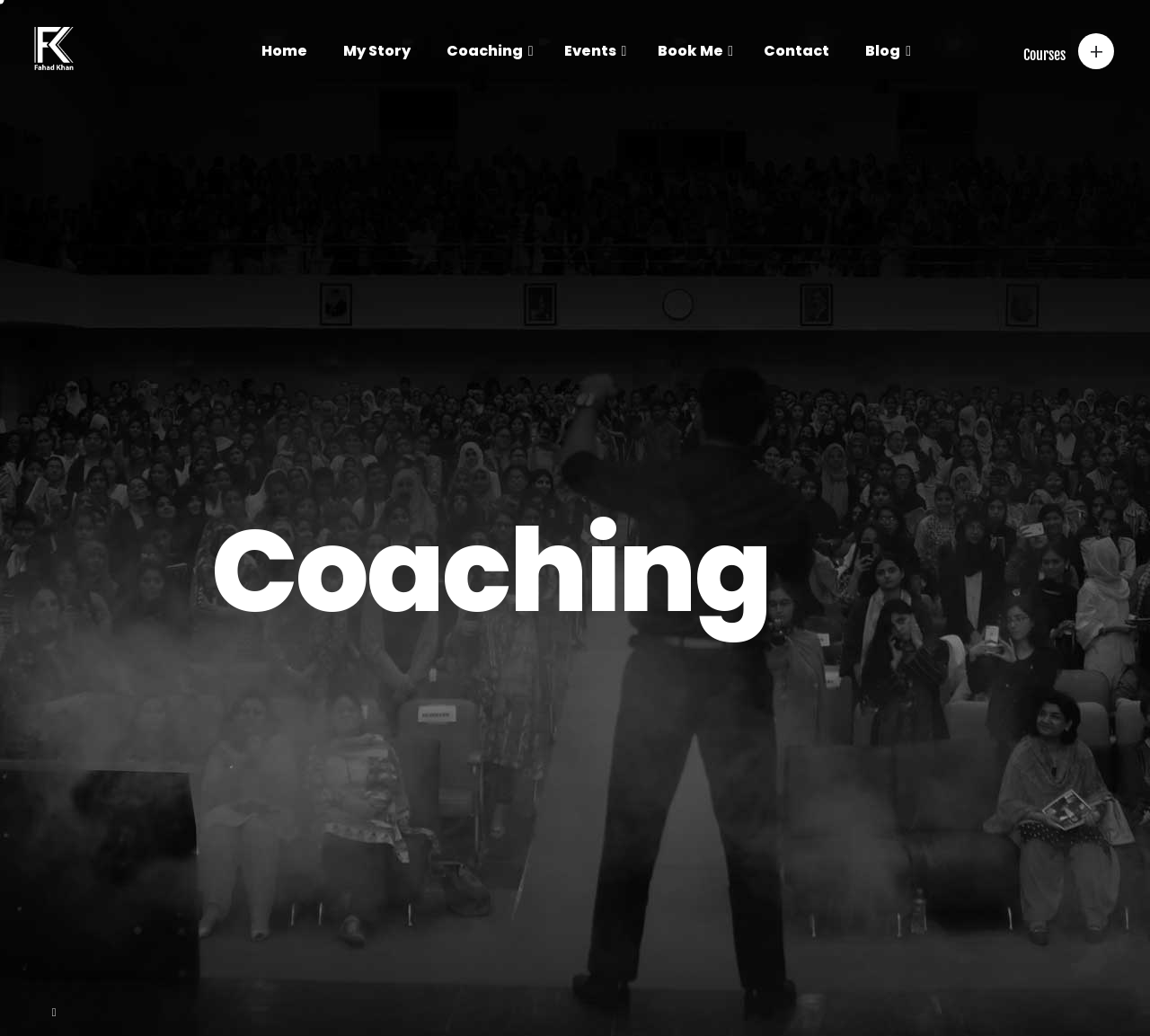Pinpoint the bounding box coordinates of the clickable element needed to complete the instruction: "View Fahad Khan's contact information". The coordinates should be provided as four float numbers between 0 and 1: [left, top, right, bottom].

[0.66, 0.826, 0.934, 0.847]